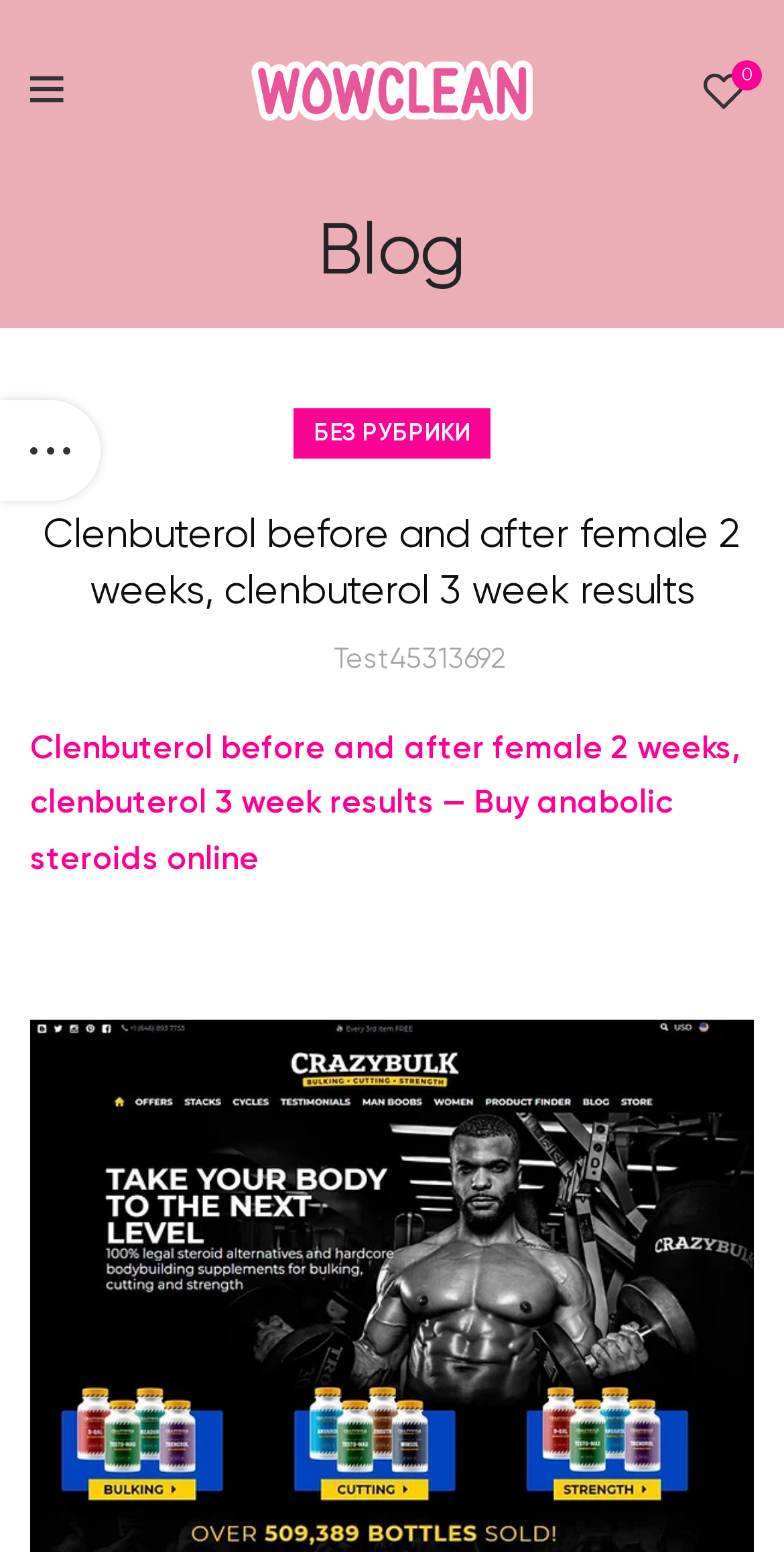Create a detailed summary of the webpage's content and design.

The webpage appears to be a blog post about Clenbuterol, a type of anabolic steroid. At the top left corner, there is a link with a Facebook icon, and next to it, a link with the website's name, "WOWclean", accompanied by an image of the same name. On the top right corner, there is a link with a star icon and the text "Избранное", which means "Favorites" in Russian.

Below the top section, there is a heading that reads "Blog", which spans almost the entire width of the page. Underneath the "Blog" heading, there are several links and an image. The first link is "БЕЗ РУБРИКИ", which means "No Category" in Russian. Next to it, there is a heading with the title of the blog post, "Clenbuterol before and after female 2 weeks, clenbuterol 3 week results". Below the title, there is an image of an author's avatar, followed by a link with the author's name, "Test45313692".

Further down, there is a link with a longer version of the title, "Clenbuterol before and after female 2 weeks, clenbuterol 3 week results — Buy anabolic steroids online". Below this link, there is a small amount of whitespace, and then another link with a shorter version of the title, "Clenbuterol before and after female 2 weeks". On the left side of the page, there is a link with a sidebar icon and the text "Sidebar".